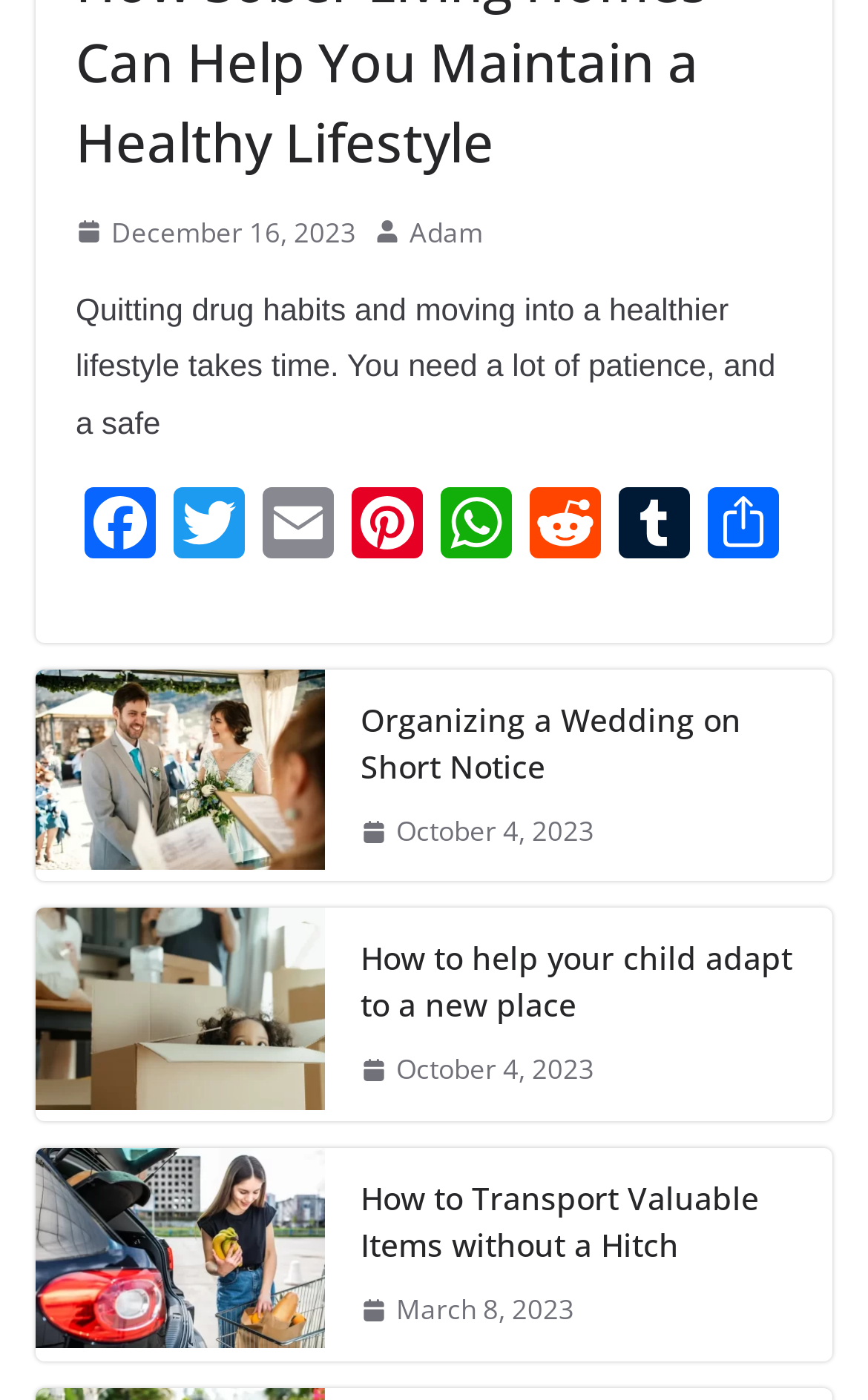How many social media links are available?
Based on the content of the image, thoroughly explain and answer the question.

I counted the number of social media links by looking at the links with text 'Facebook', 'Twitter', 'Email', 'Pinterest', 'WhatsApp', 'Reddit', and 'Tumblr'.